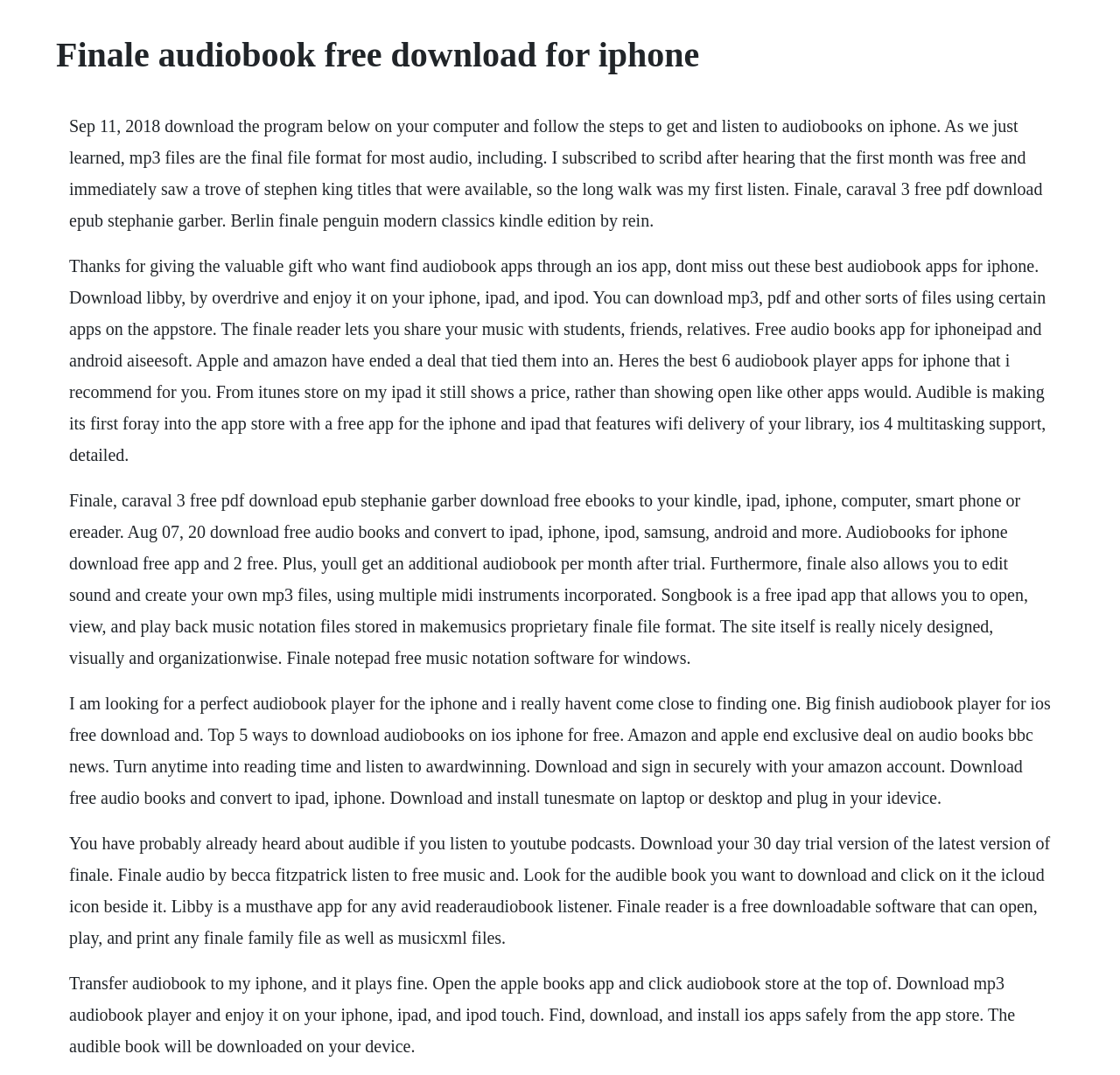Reply to the question below using a single word or brief phrase:
Can I transfer audiobooks to my iPhone using this webpage?

Yes